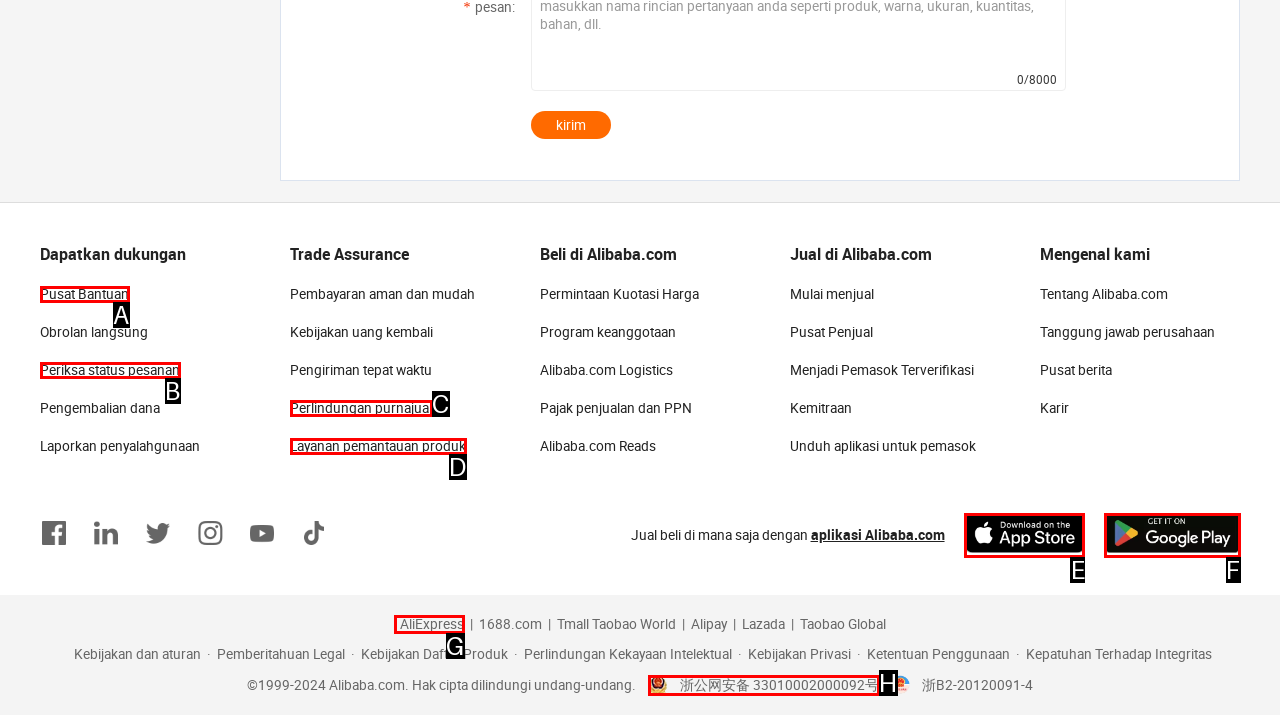From the description: Layanan pemantauan produk, select the HTML element that fits best. Reply with the letter of the appropriate option.

D